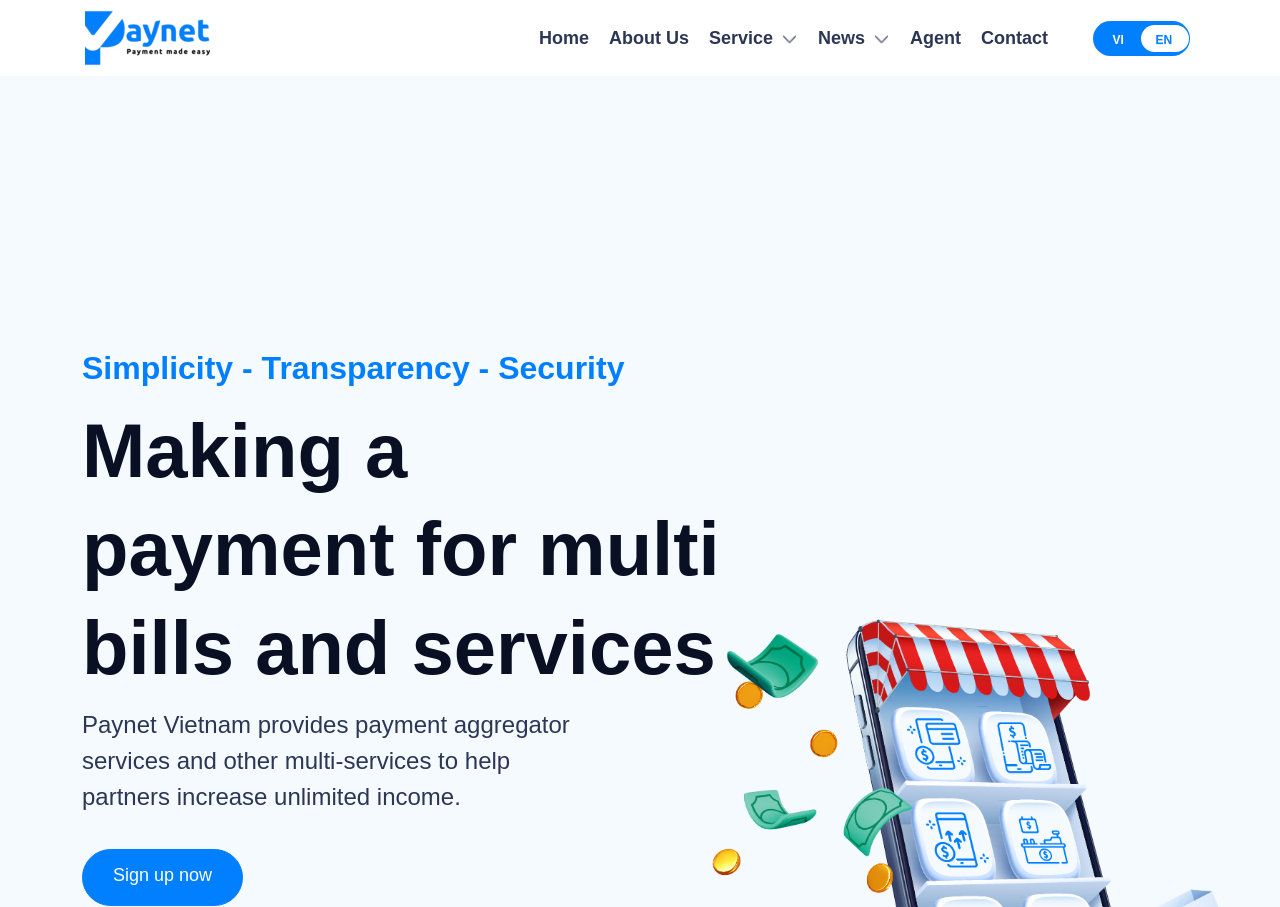What is the name of the company?
Provide a short answer using one word or a brief phrase based on the image.

Paynetvn